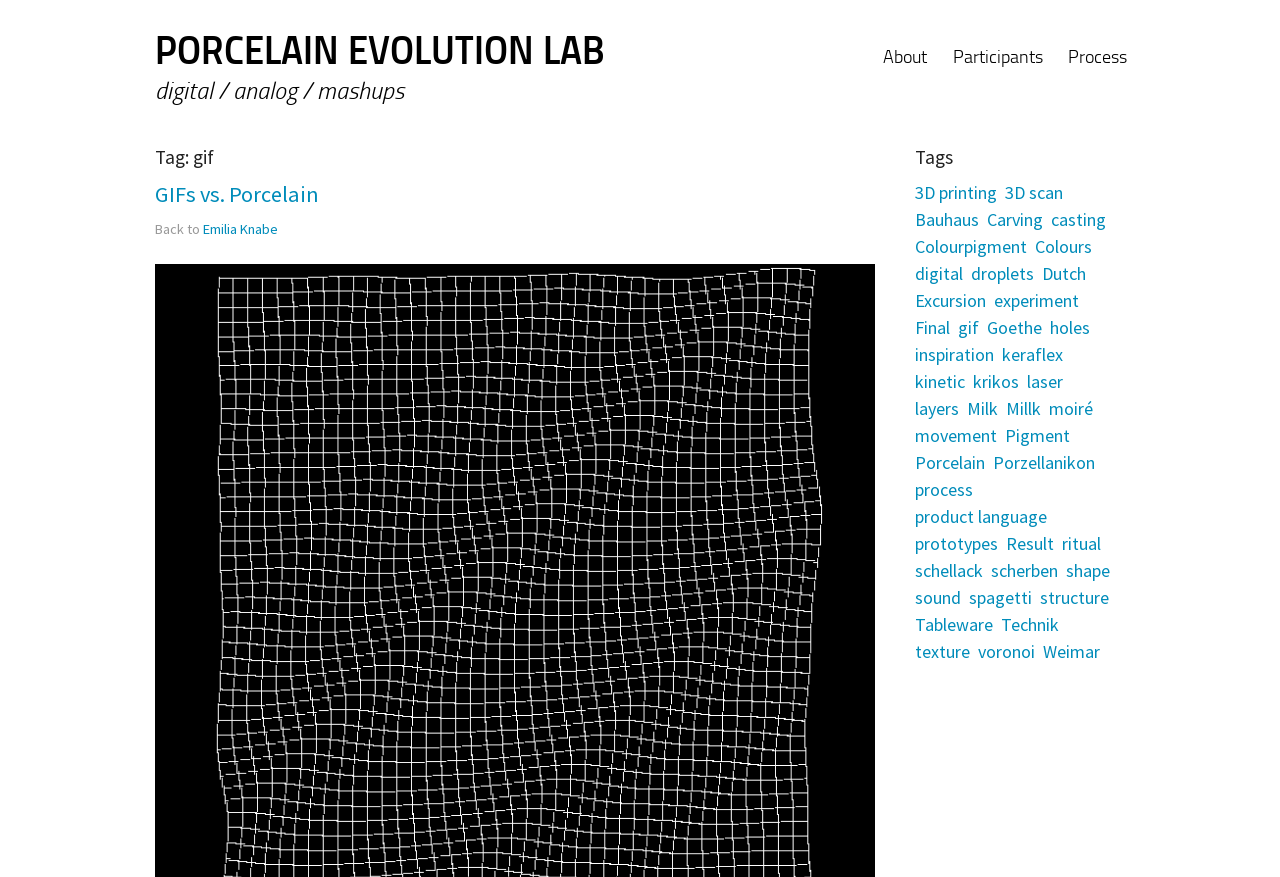Produce an elaborate caption capturing the essence of the webpage.

The webpage is titled "gif – PORCELAIN EVOLUTION LAB" and has a heading with the same text at the top. Below the heading, there is a subheading that reads "digital / analog / mashups". 

On the top-right side, there are several links, including "About", "Participants", and "Process", which are likely navigation links. Below these links, there is a list of participant names, including Moriel Blau, Tomma Suki Hinrichsen, and others.

On the left side, there is a section with a heading "Tag: gif" and a subheading "GIFs vs. Porcelain". Below this, there is a link to "GIFs vs. Porcelain" and a "Back to" button with a link to Emilia Knabe.

On the right side, there is a section with a heading "Tags" and a list of tags, including "3D printing", "Bauhaus", "Carving", and many others. These tags are likely related to the content of the webpage.

At the bottom of the page, there is a complementary section with a list of links, including "Experiment", "Concept & Development", and "Results".